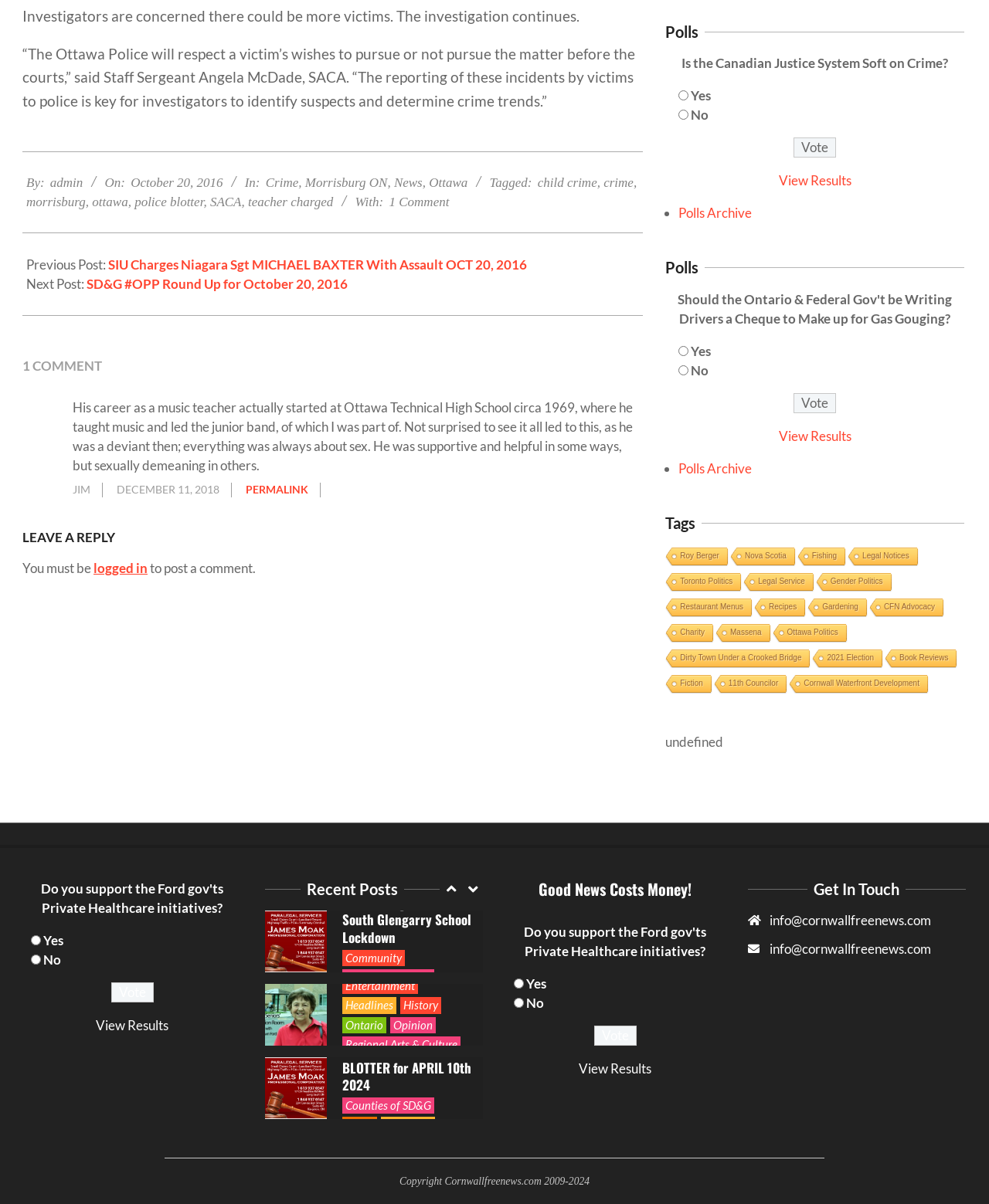What is the purpose of the 'Polls' section?
Using the visual information, answer the question in a single word or phrase.

To gather opinions